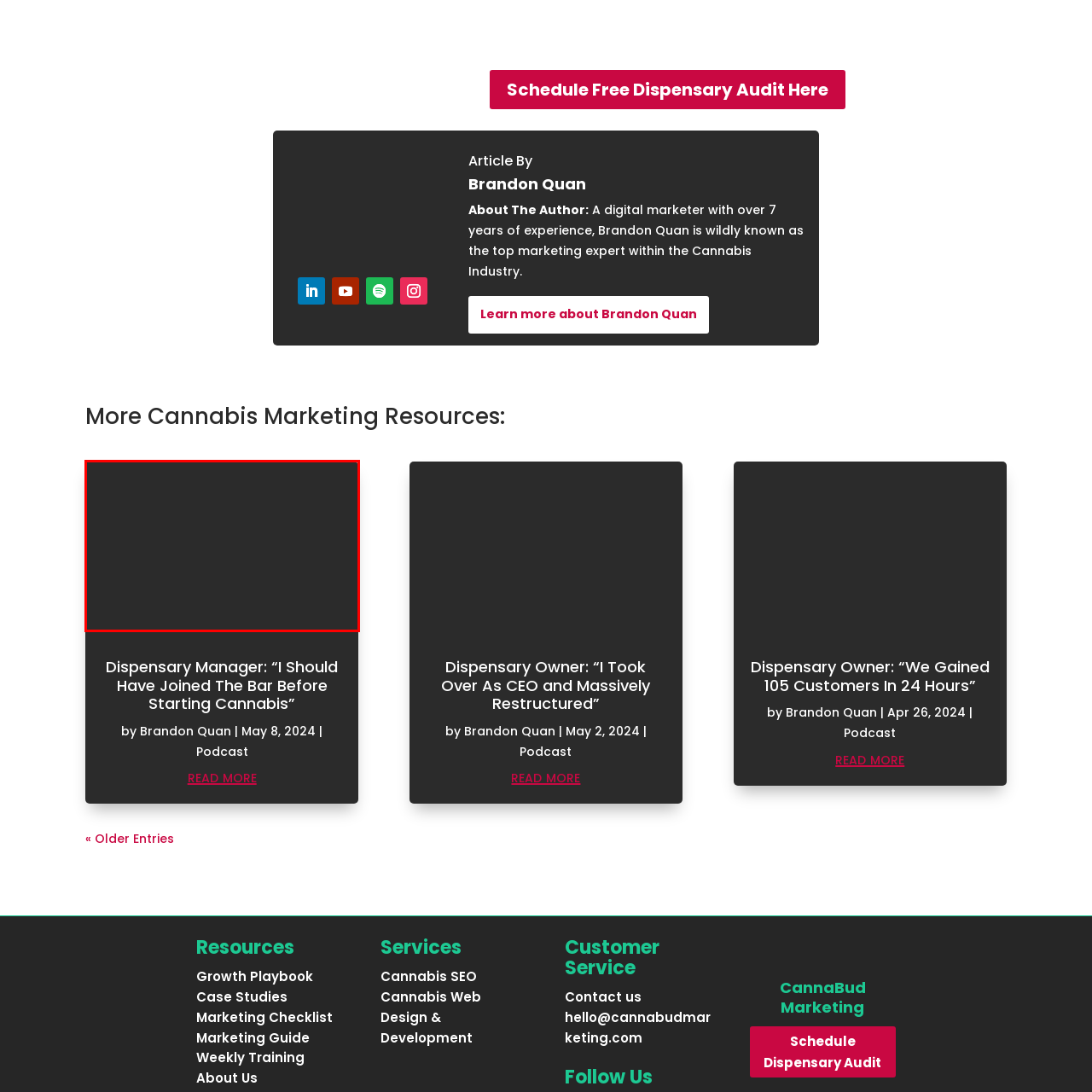Who is the author of the article?
Review the image area surrounded by the red bounding box and give a detailed answer to the question.

The author of the article is Brandon Quan, a recognized digital marketer with extensive experience in the cannabis sector, as mentioned in the caption.